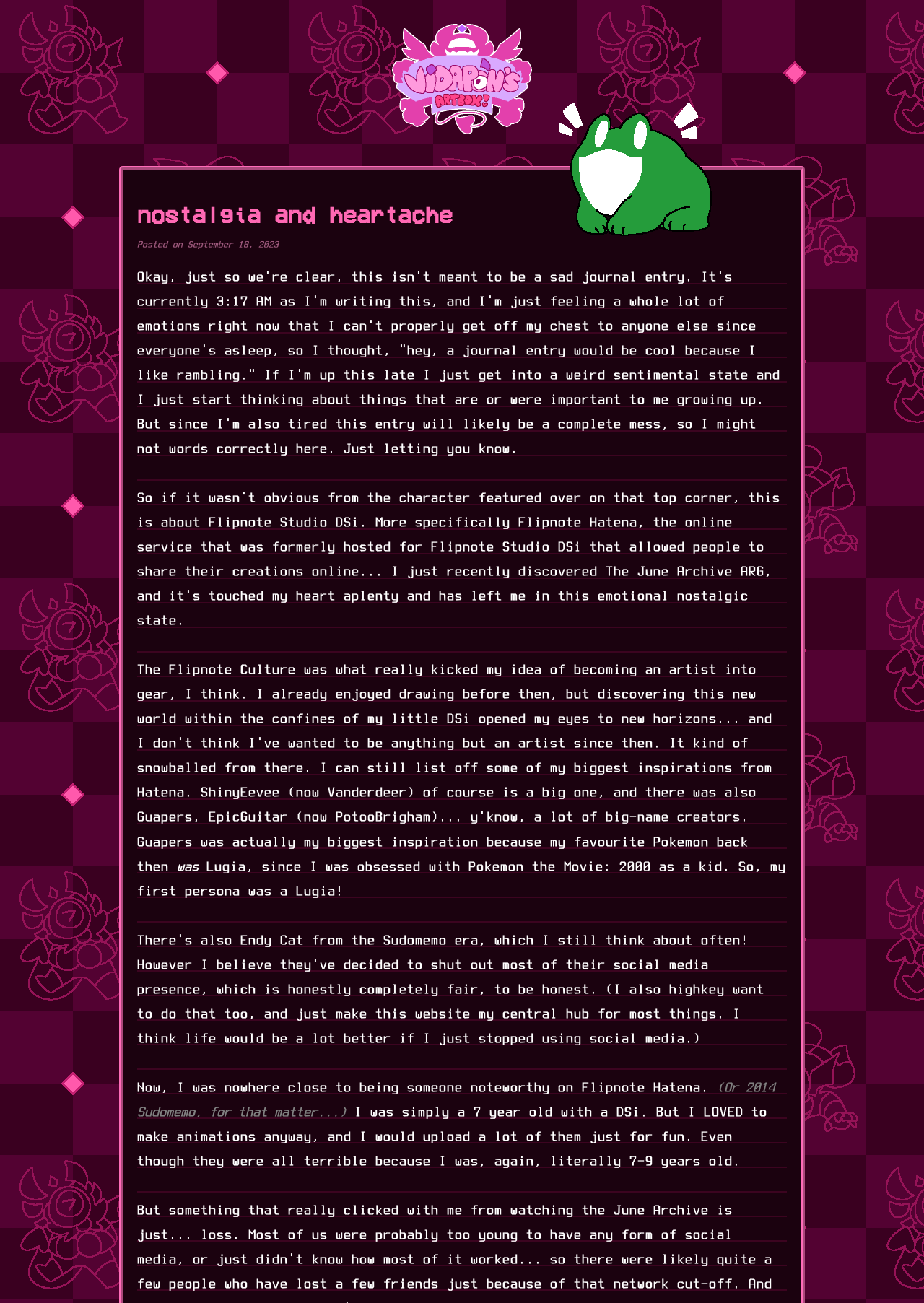Describe in detail what you see on the webpage.

This webpage is a personal blog or journal entry by a small artist. At the top, there is a link with an accompanying image, which is positioned slightly above the link. To the right of these elements, there is a separate image. 

Below these top elements, there is a heading that reads "nostalgia and heartache". Underneath the heading, there is a date "Posted on September 18, 2023". 

The main content of the webpage is a long paragraph of text, which is a personal and introspective journal entry. The text is positioned below the date and spans most of the width of the page. The author is writing about their emotions and thoughts at 3:17 AM, and the entry is a stream-of-consciousness style writing. 

Scattered throughout the text are a few shorter sentences or phrases, which are positioned below the main paragraph. These sentences seem to be additional thoughts or asides, and they are positioned in a way that suggests they are connected to the main paragraph. 

The text discusses the author's nostalgia for their childhood, including their love of Pokémon and creating animations on a DSi as a 7-year-old. The overall tone of the webpage is personal and reflective, with the author sharing their thoughts and feelings in a candid way.